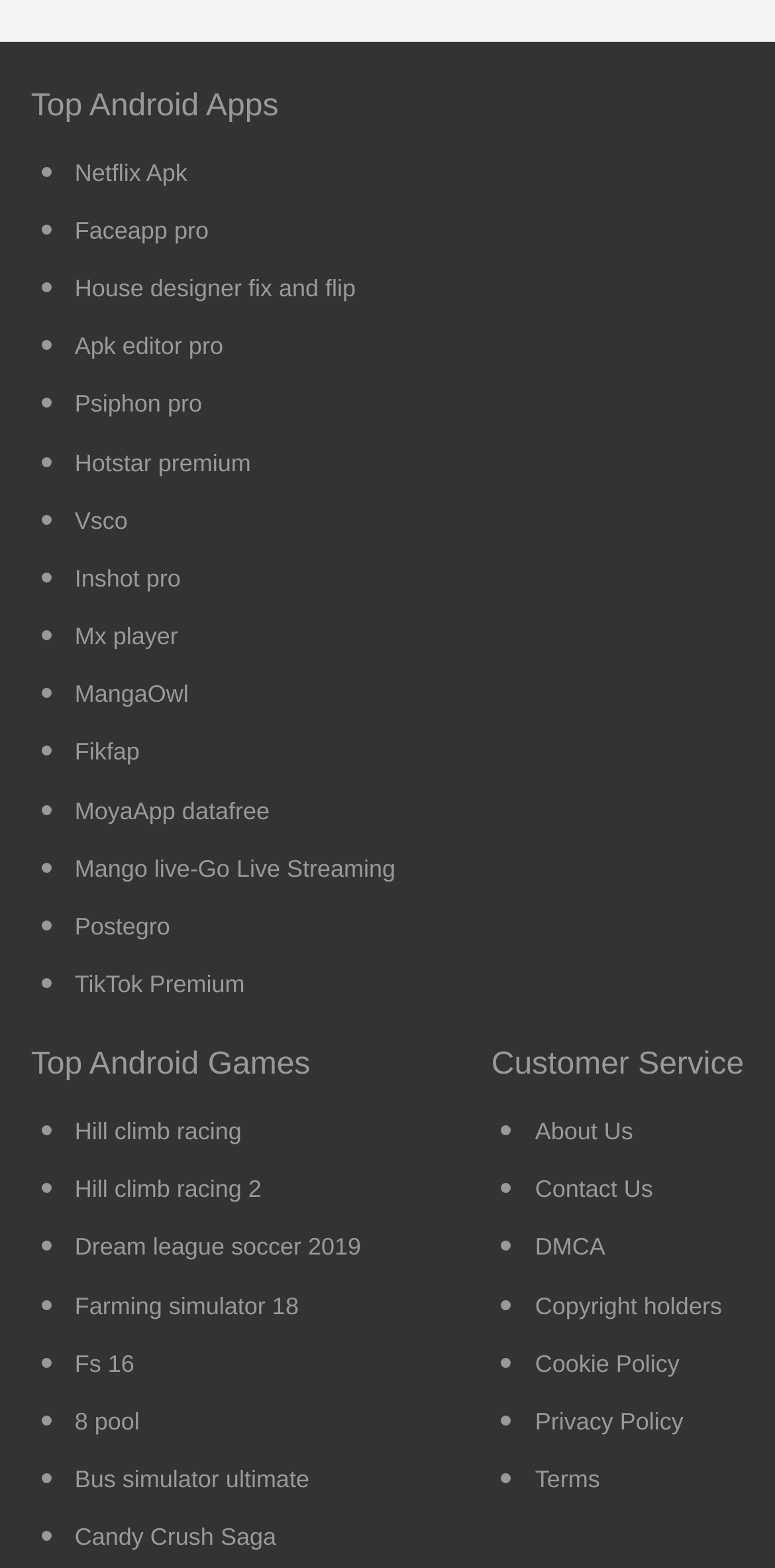Using the webpage screenshot, find the UI element described by Apk editor pro. Provide the bounding box coordinates in the format (top-left x, top-left y, bottom-right x, bottom-right y), ensuring all values are floating point numbers between 0 and 1.

[0.096, 0.206, 0.288, 0.238]